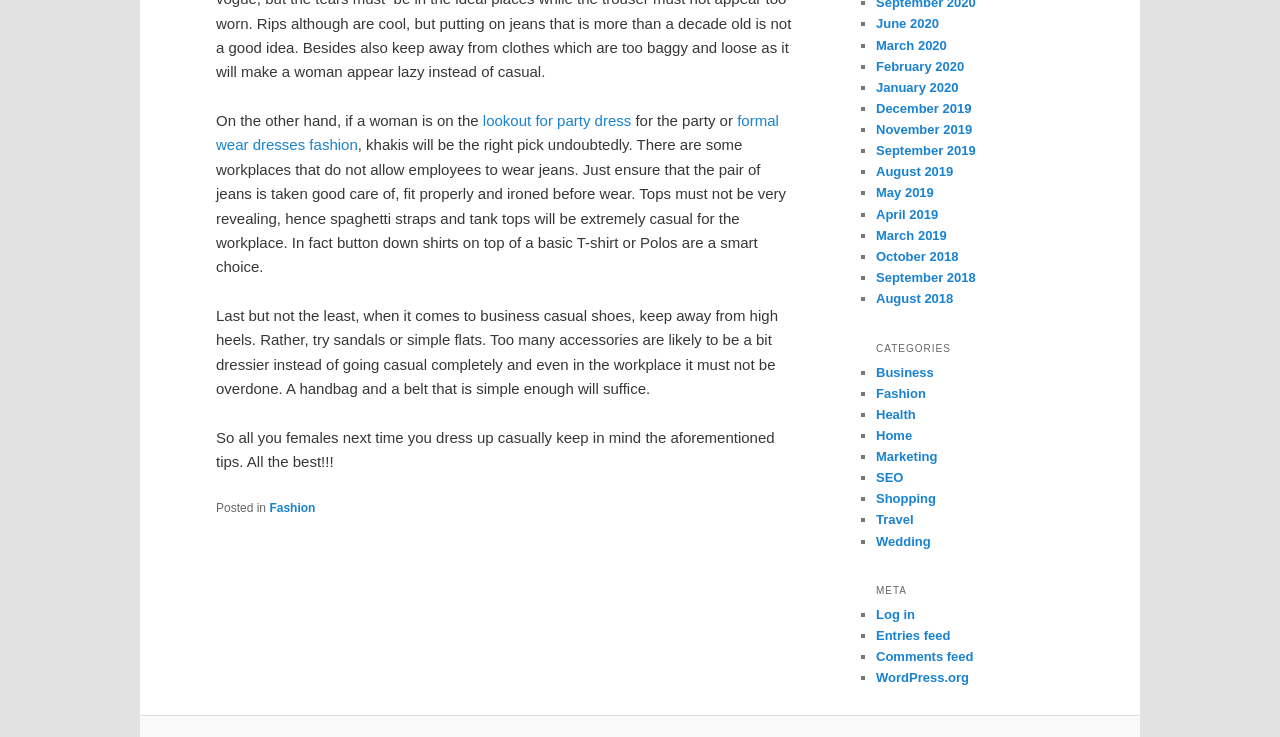Please locate the bounding box coordinates of the element that should be clicked to complete the given instruction: "click on the link to view posts from June 2020".

[0.684, 0.022, 0.733, 0.043]